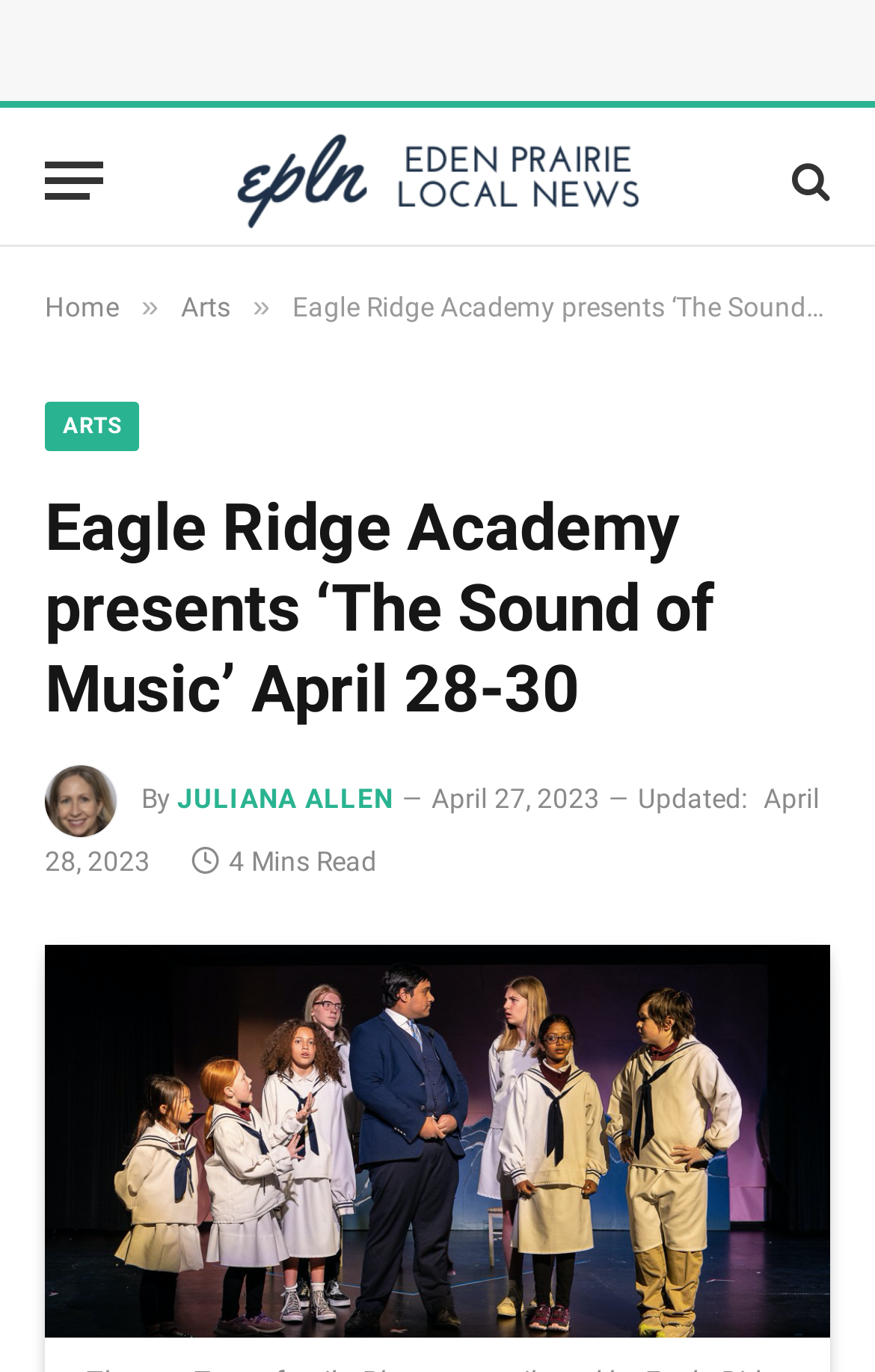Please find the bounding box coordinates (top-left x, top-left y, bottom-right x, bottom-right y) in the screenshot for the UI element described as follows: title="Eden Prairie Local News"

[0.244, 0.079, 0.756, 0.185]